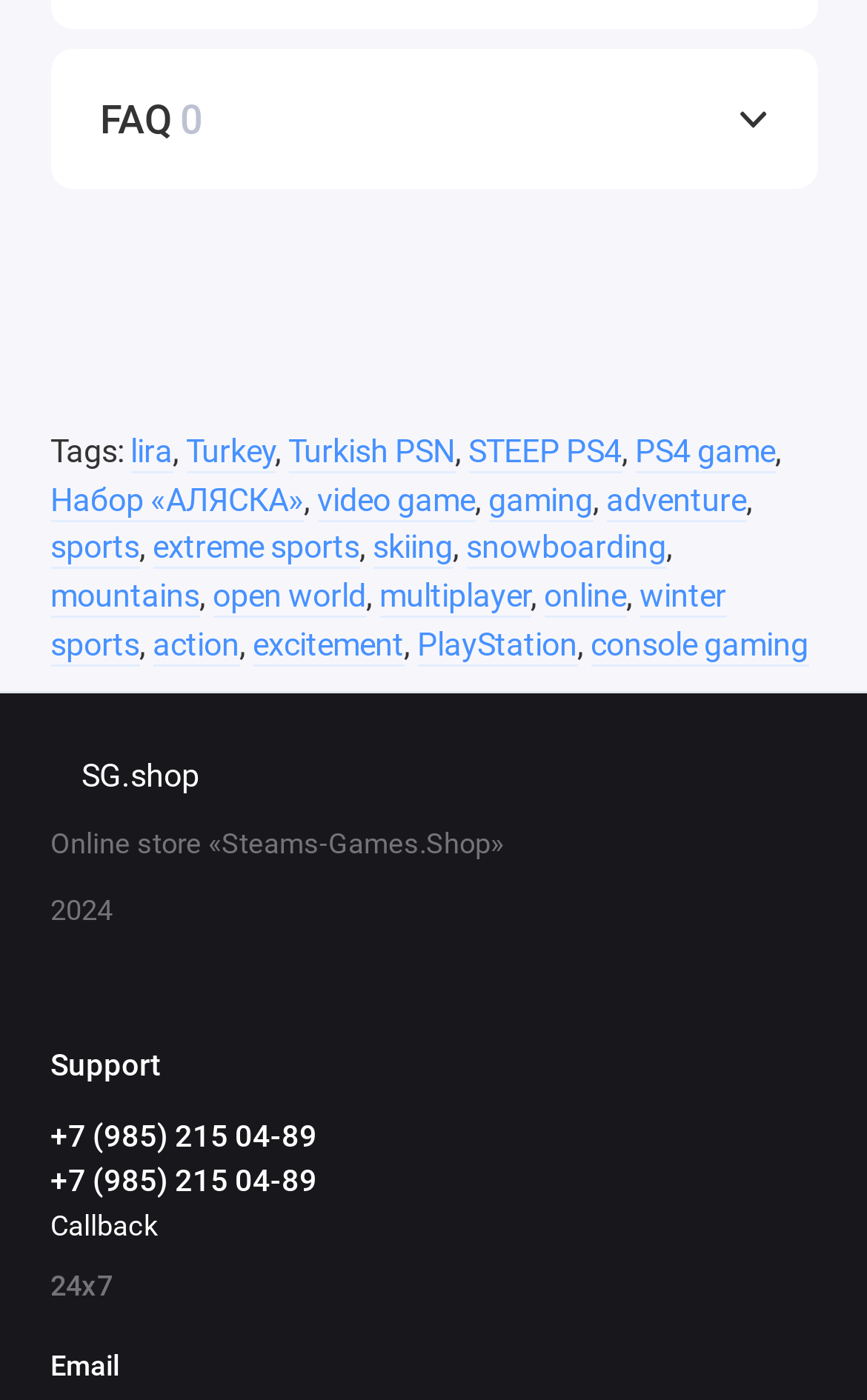Determine the coordinates of the bounding box that should be clicked to complete the instruction: "Visit the STEEP PS4 game page". The coordinates should be represented by four float numbers between 0 and 1: [left, top, right, bottom].

[0.54, 0.31, 0.717, 0.338]